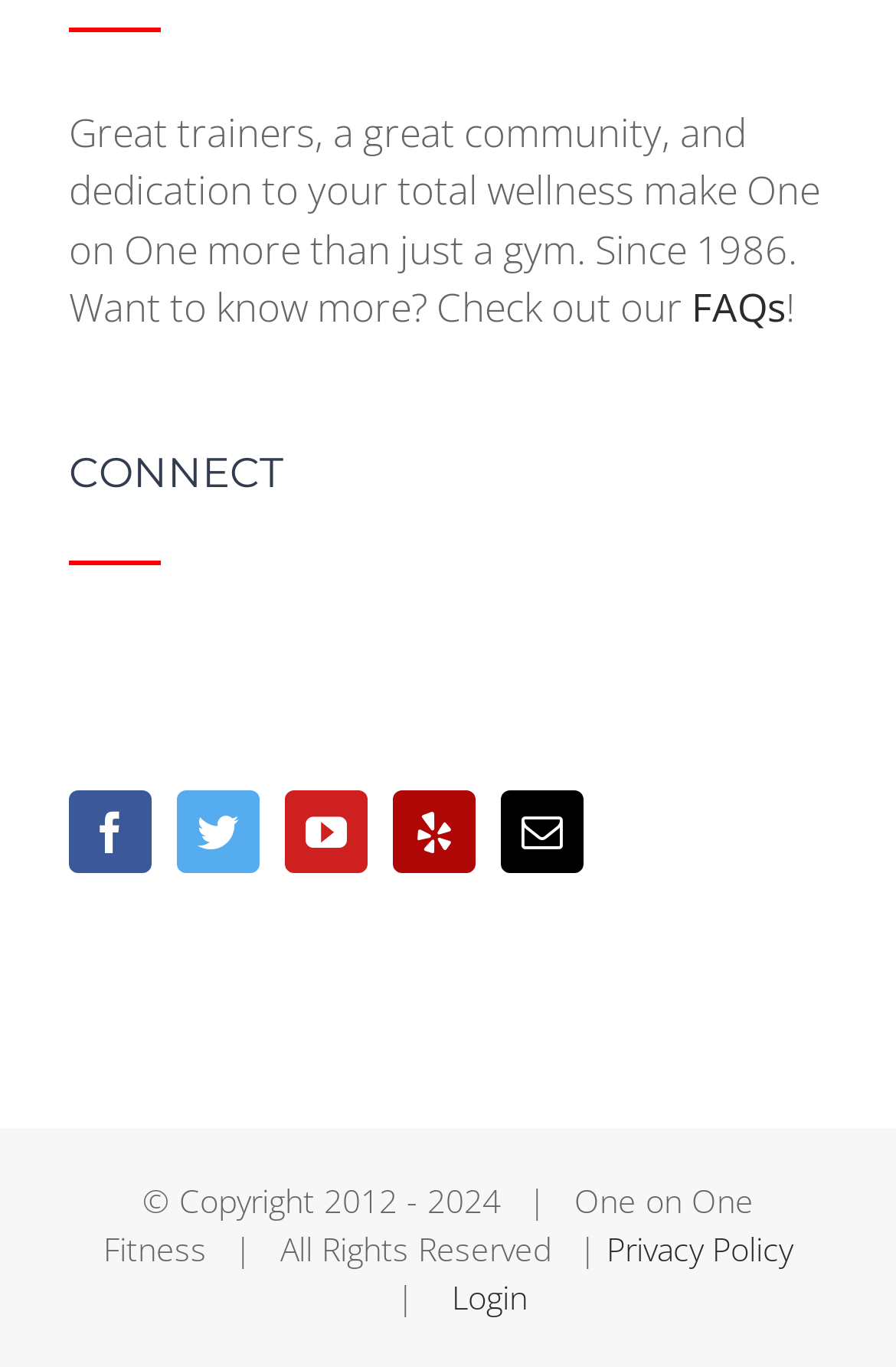What social media platforms can you connect with?
Please use the image to deliver a detailed and complete answer.

The social media platforms can be found in the links section of the webpage, where there are links to Facebook, Twitter, YouTube, and Yelp, indicating that the gym has a presence on these platforms.